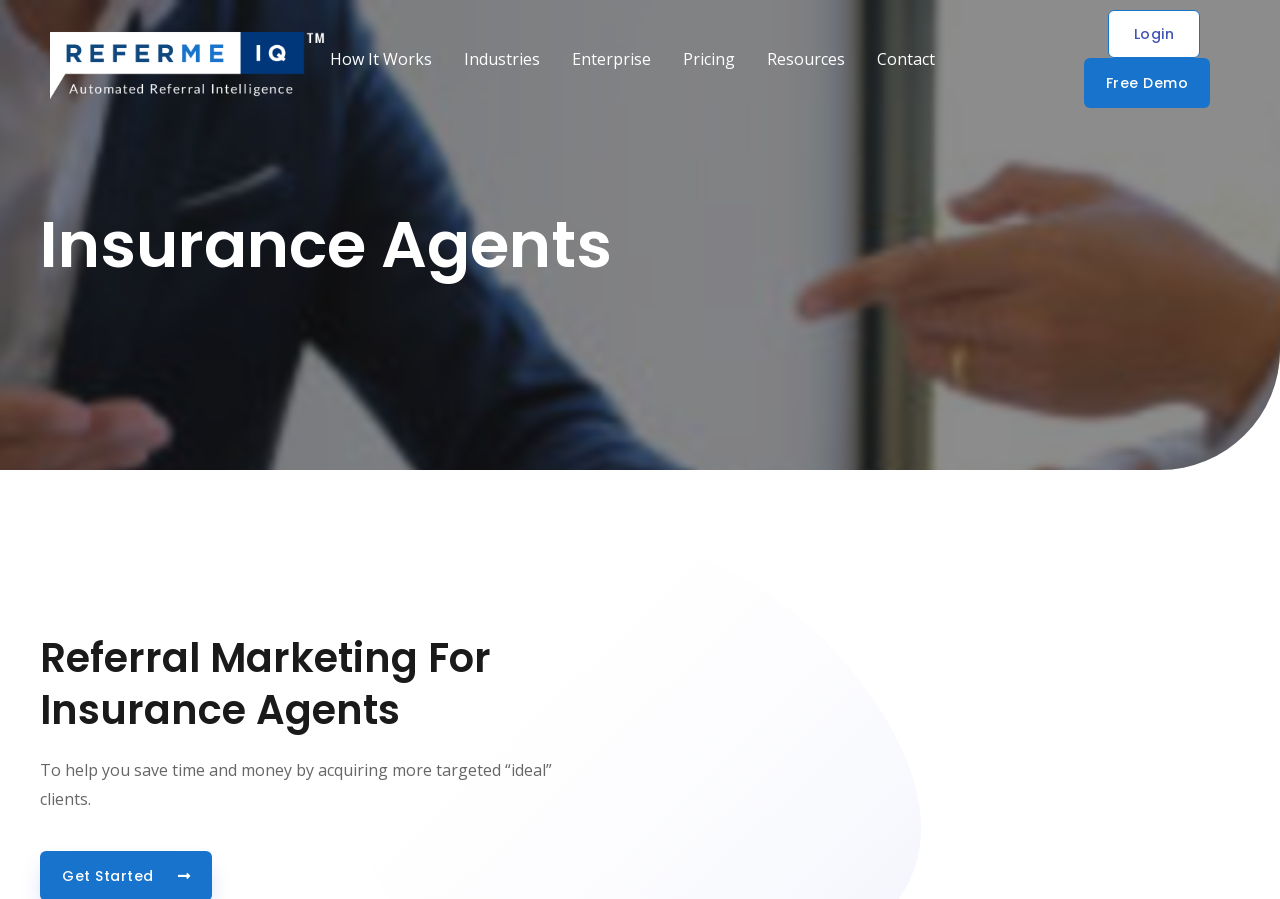What can users do to get started with this website?
Please answer the question with as much detail and depth as you can.

By looking at the webpage content, I can see that users have two options to get started with this website: they can either click on the 'Get Started' button or the 'Free Demo' link, which suggests that the website provides a way for users to try out its services or start using them immediately.